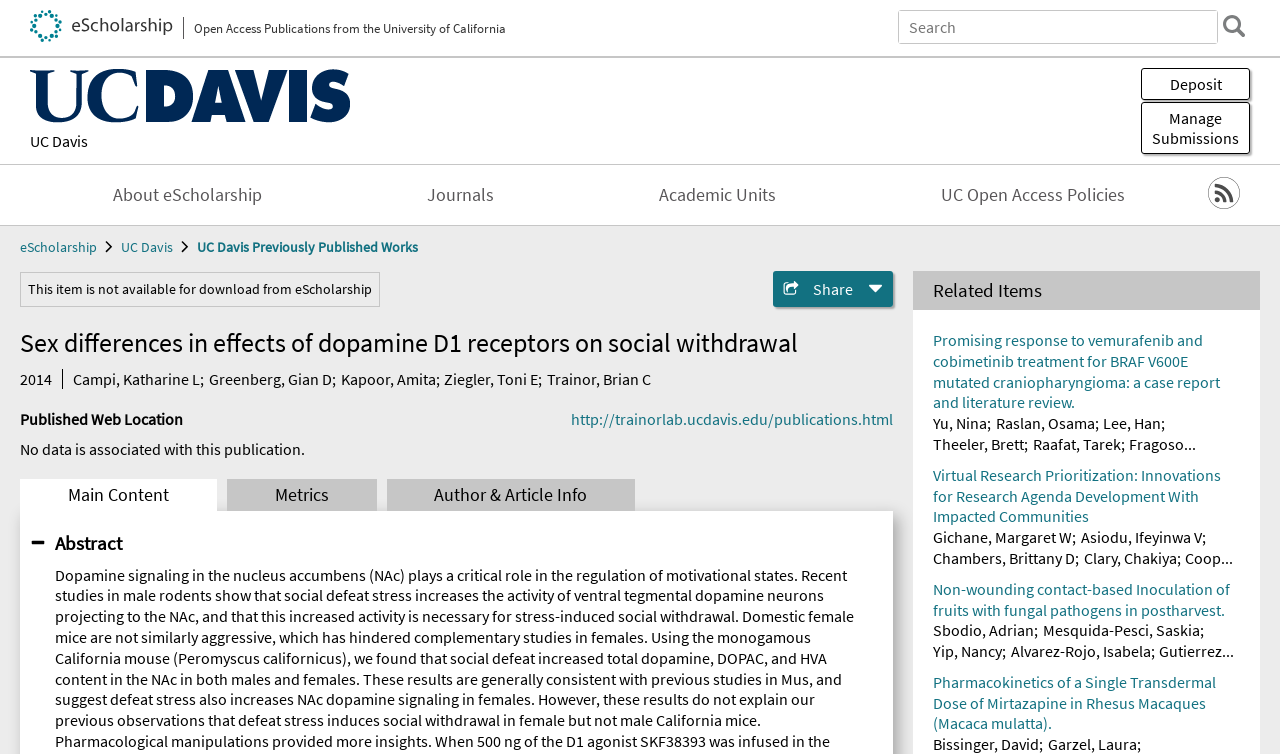Predict the bounding box for the UI component with the following description: "UC Davis Previously Published Works".

[0.154, 0.315, 0.327, 0.339]